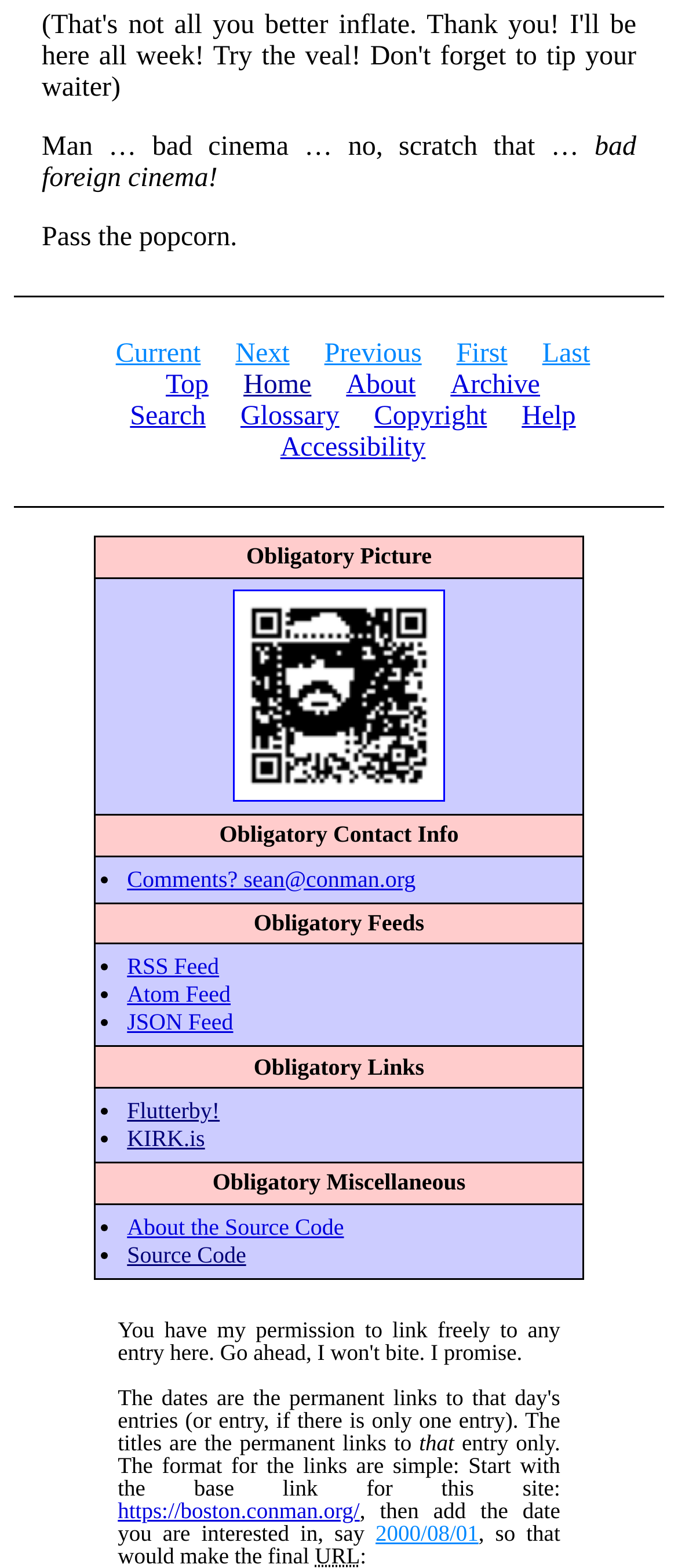How many links are there in the 'Obligatory Links' section?
Examine the image and provide an in-depth answer to the question.

The 'Obligatory Links' section contains two links, which are 'Flutterby!' and 'KIRK.is'. These links are listed as bullet points in this section of the webpage.